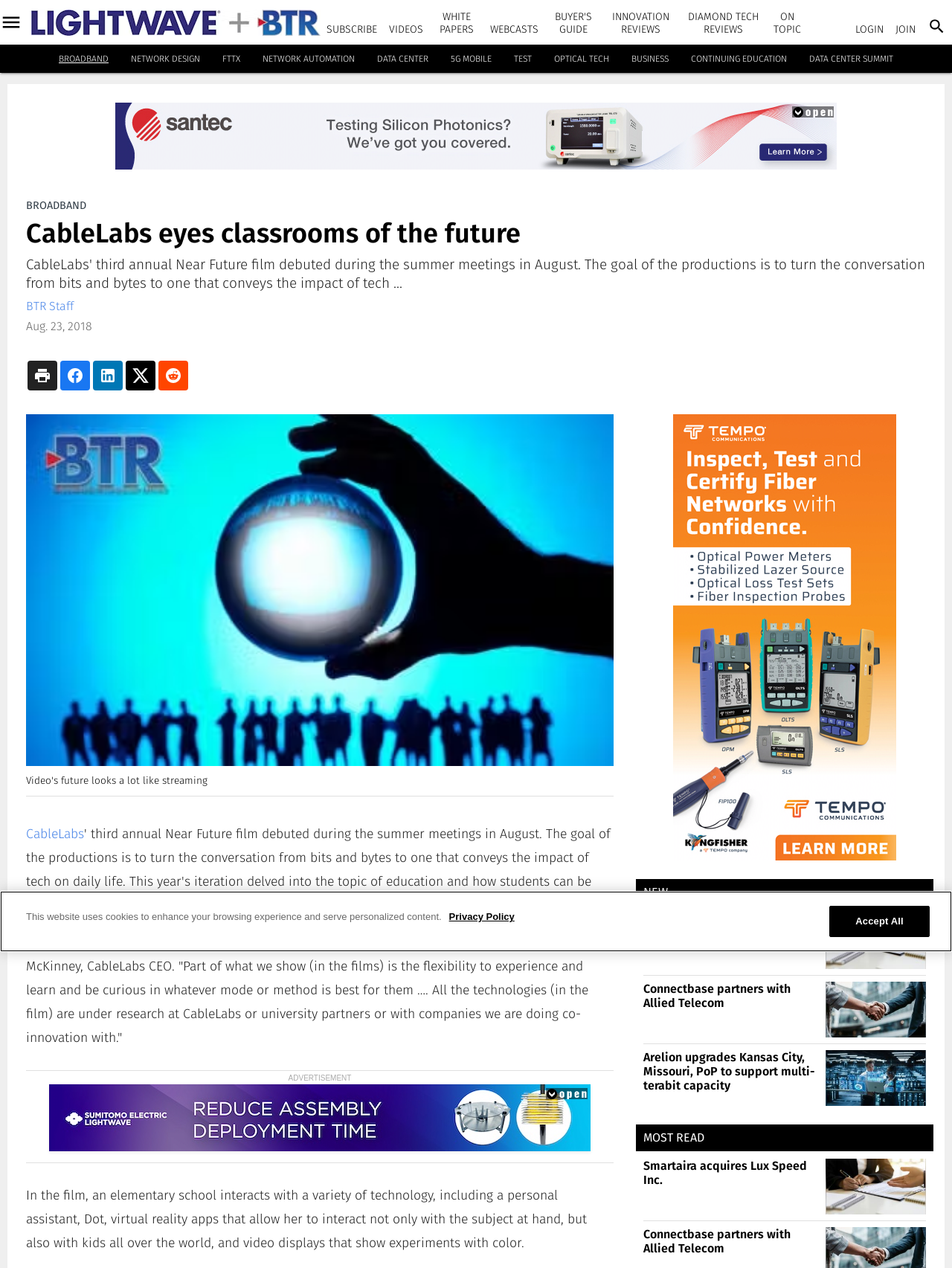Please identify the coordinates of the bounding box that should be clicked to fulfill this instruction: "Read the article 'CableLabs eyes classrooms of the future'".

[0.027, 0.172, 0.547, 0.197]